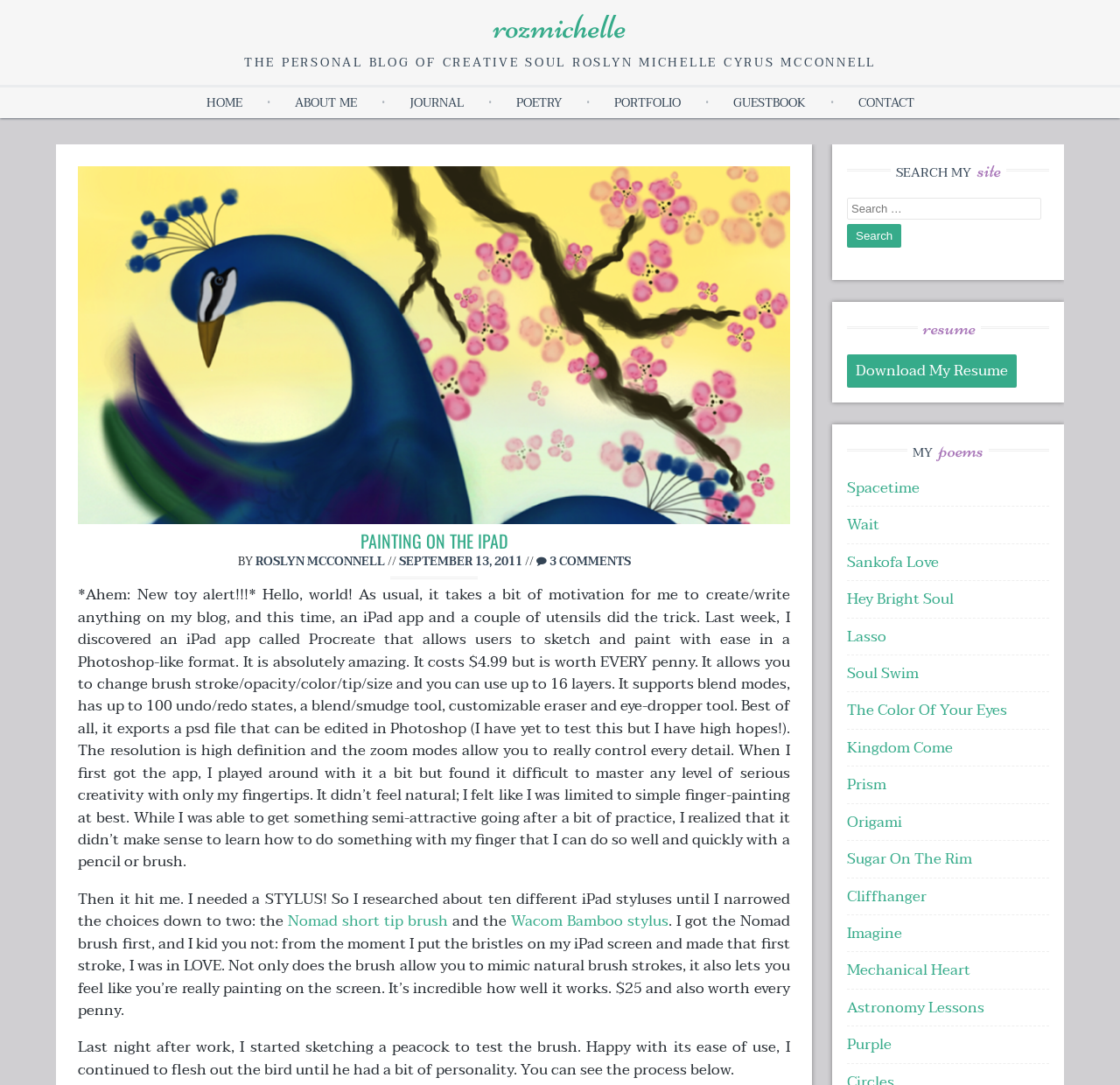Find the bounding box coordinates of the element's region that should be clicked in order to follow the given instruction: "Download the resume". The coordinates should consist of four float numbers between 0 and 1, i.e., [left, top, right, bottom].

[0.756, 0.327, 0.908, 0.357]